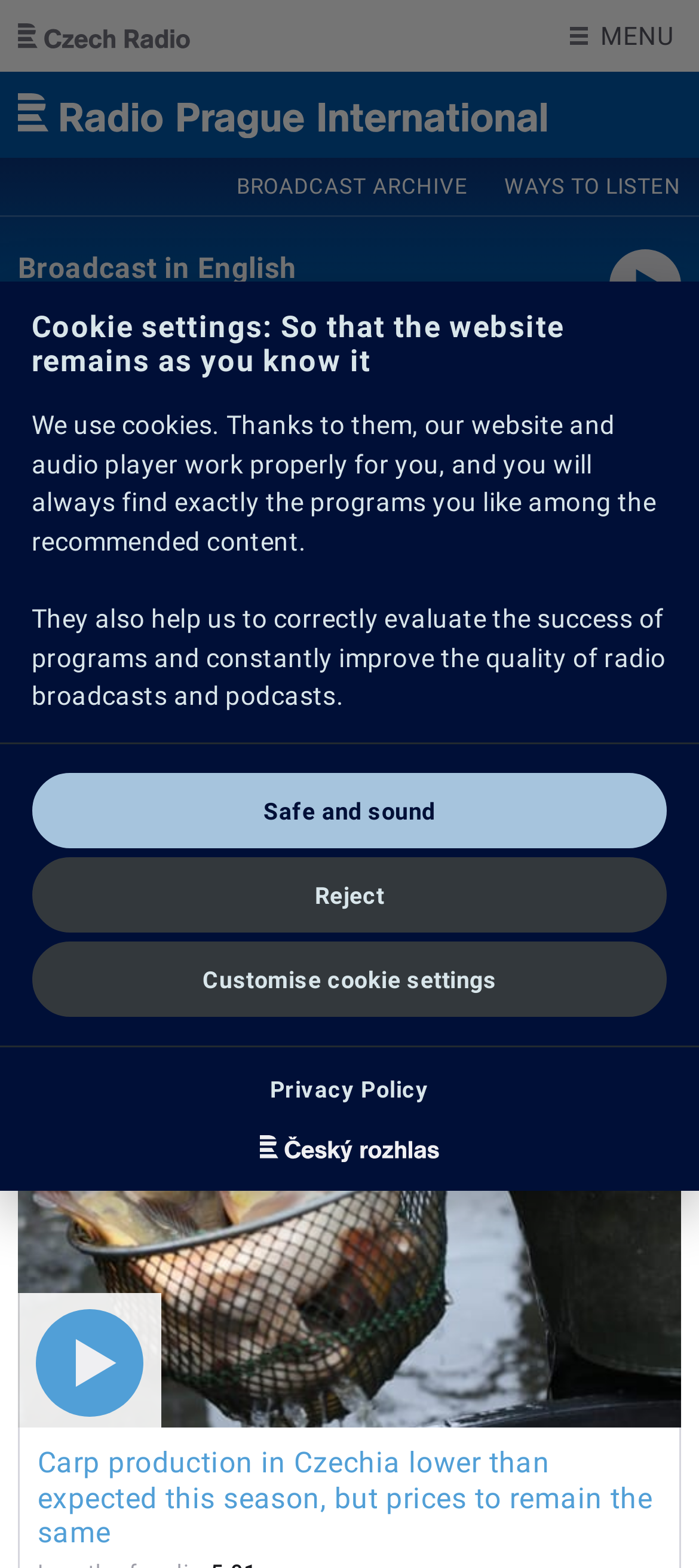Provide the bounding box coordinates of the section that needs to be clicked to accomplish the following instruction: "Click the 'Play / pause' button."

[0.051, 0.835, 0.205, 0.904]